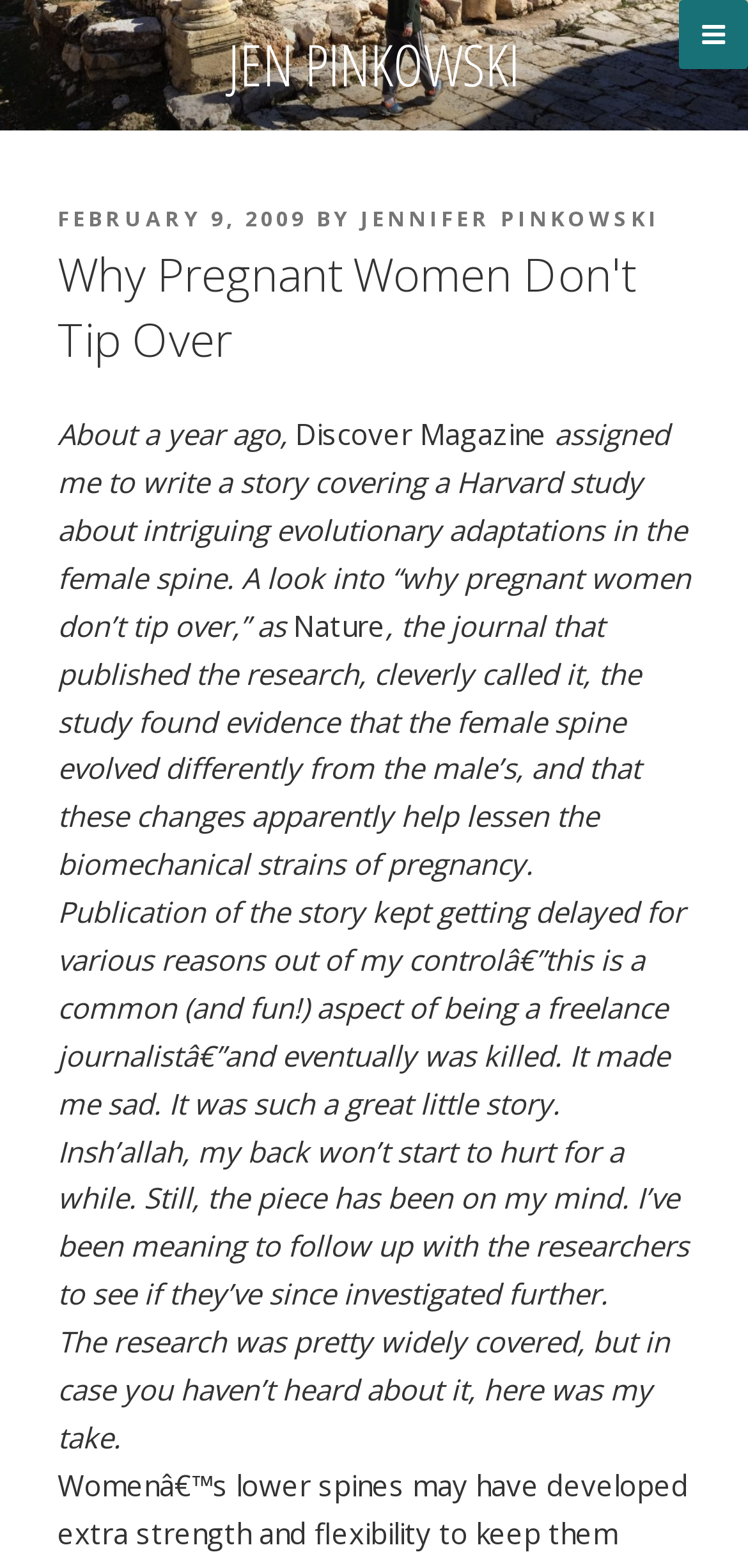Please determine the primary heading and provide its text.

Why Pregnant Women Don't Tip Over